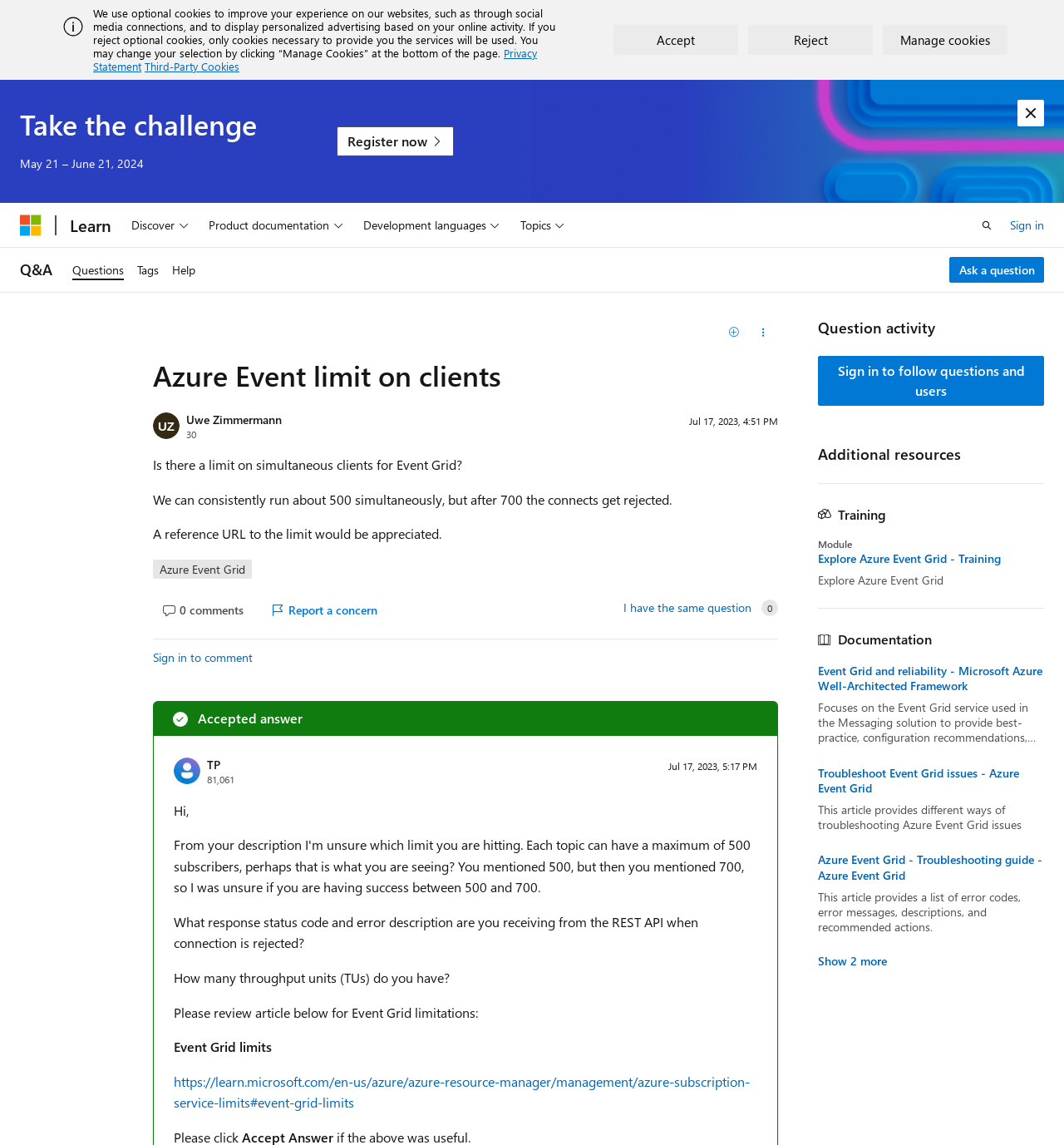Use a single word or phrase to answer the question: 
What is the response status code and error description when the connection is rejected?

Unknown